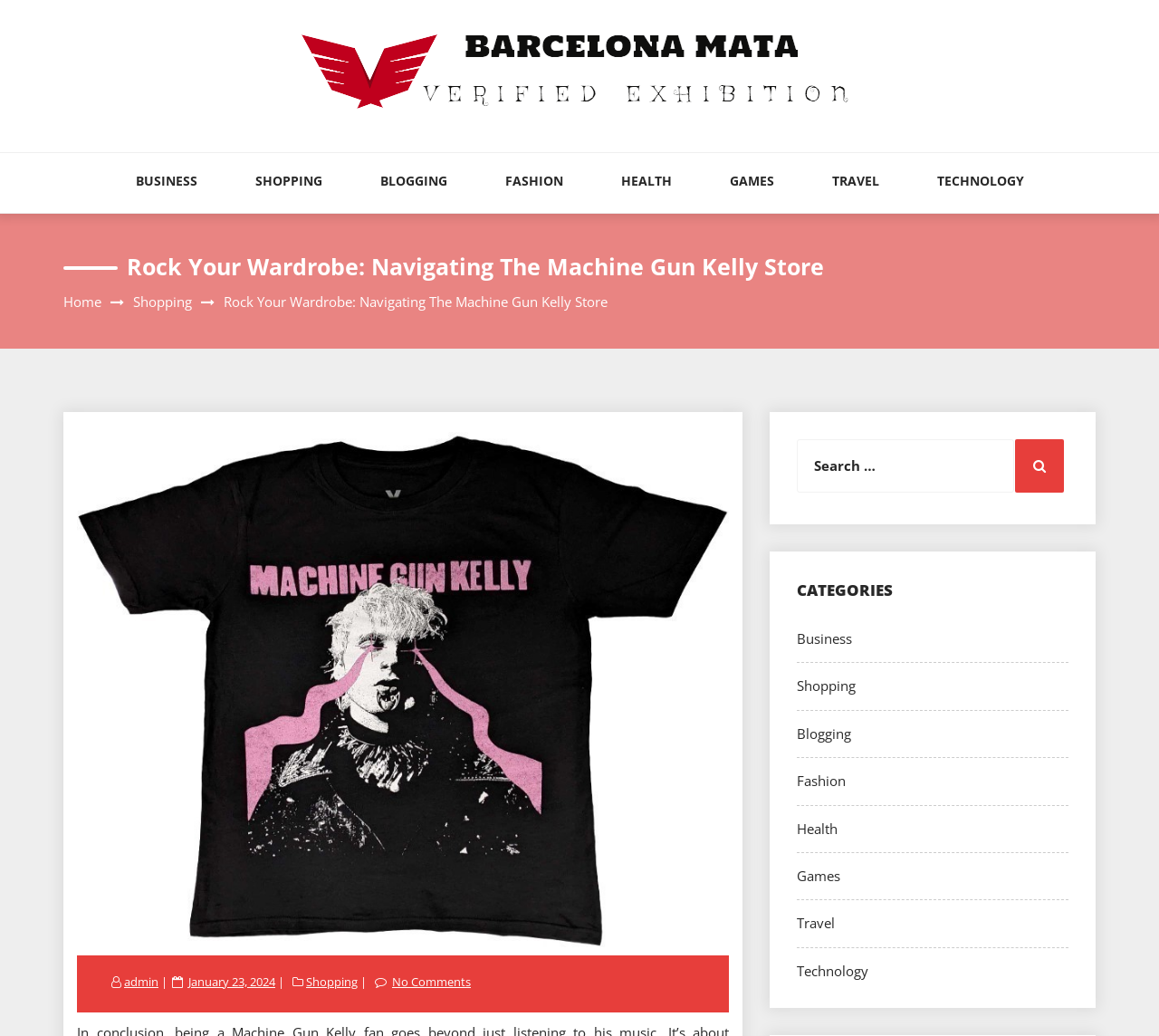Determine the bounding box coordinates of the element that should be clicked to execute the following command: "Click on the admin link".

[0.107, 0.94, 0.139, 0.955]